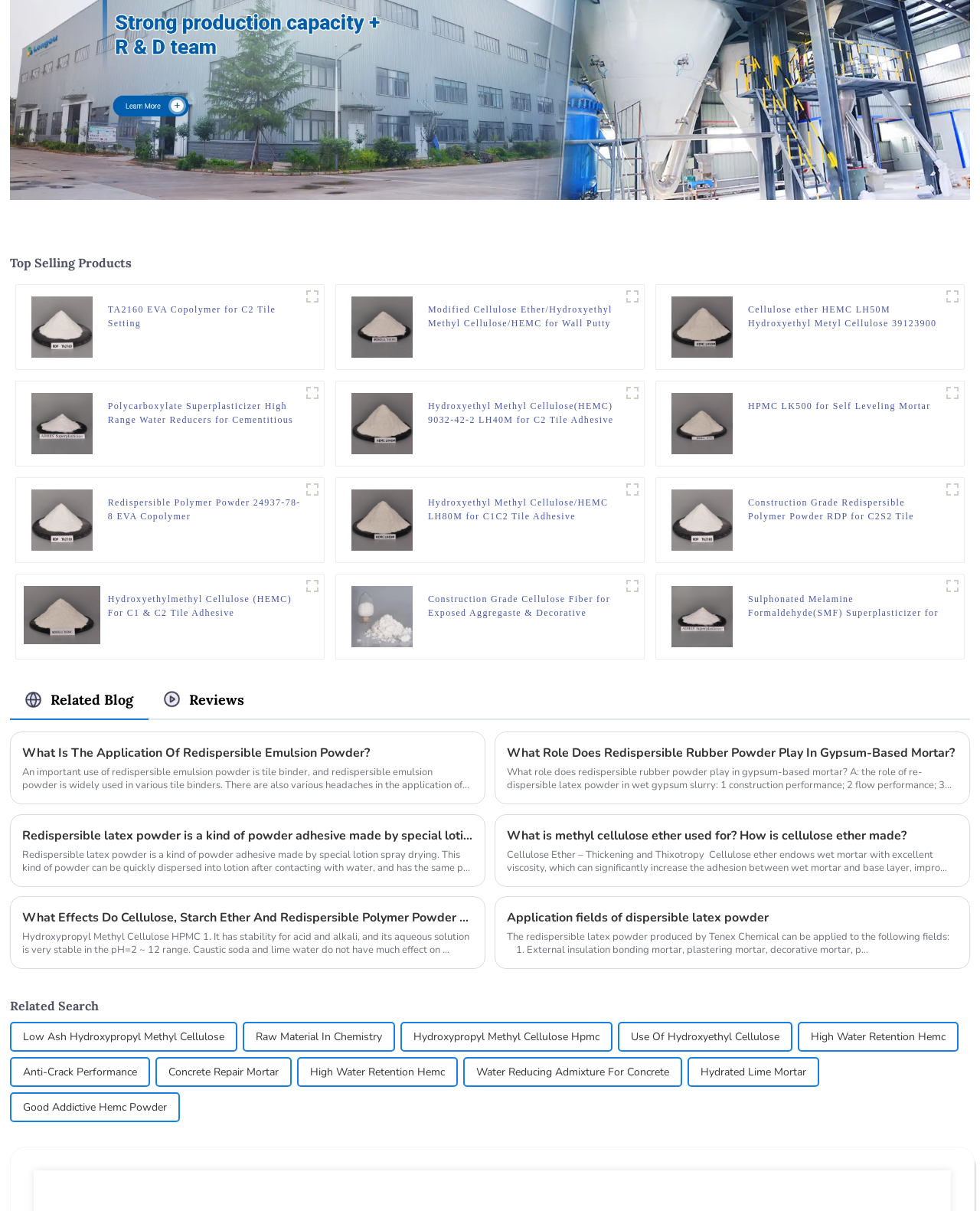Please find the bounding box coordinates of the element that must be clicked to perform the given instruction: "Call 602-663-0842 for more information". The coordinates should be four float numbers from 0 to 1, i.e., [left, top, right, bottom].

None